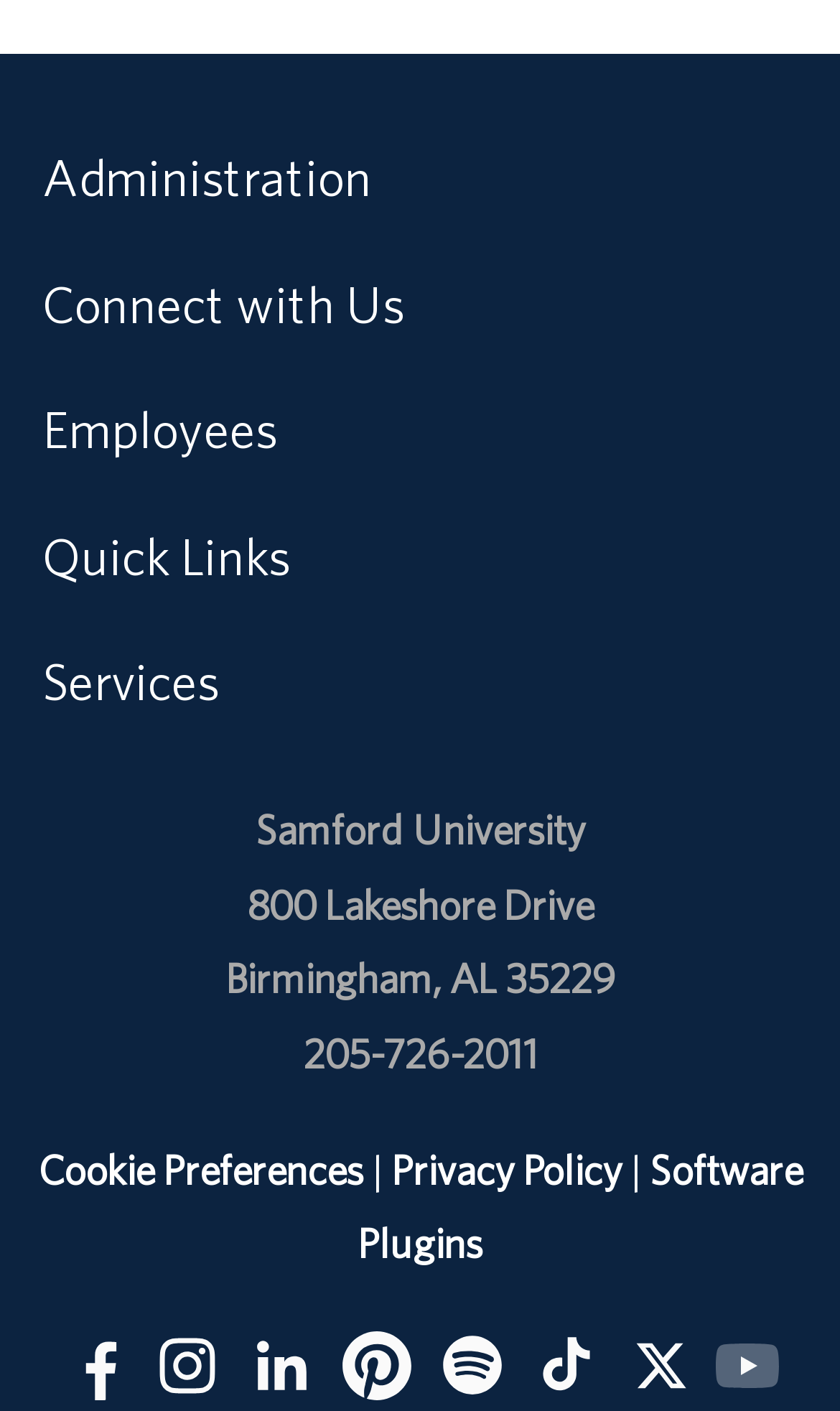What is the name of the university?
Using the information from the image, answer the question thoroughly.

I found the name of the university by looking at the link that says 'Samford University' which is likely the name of the university.